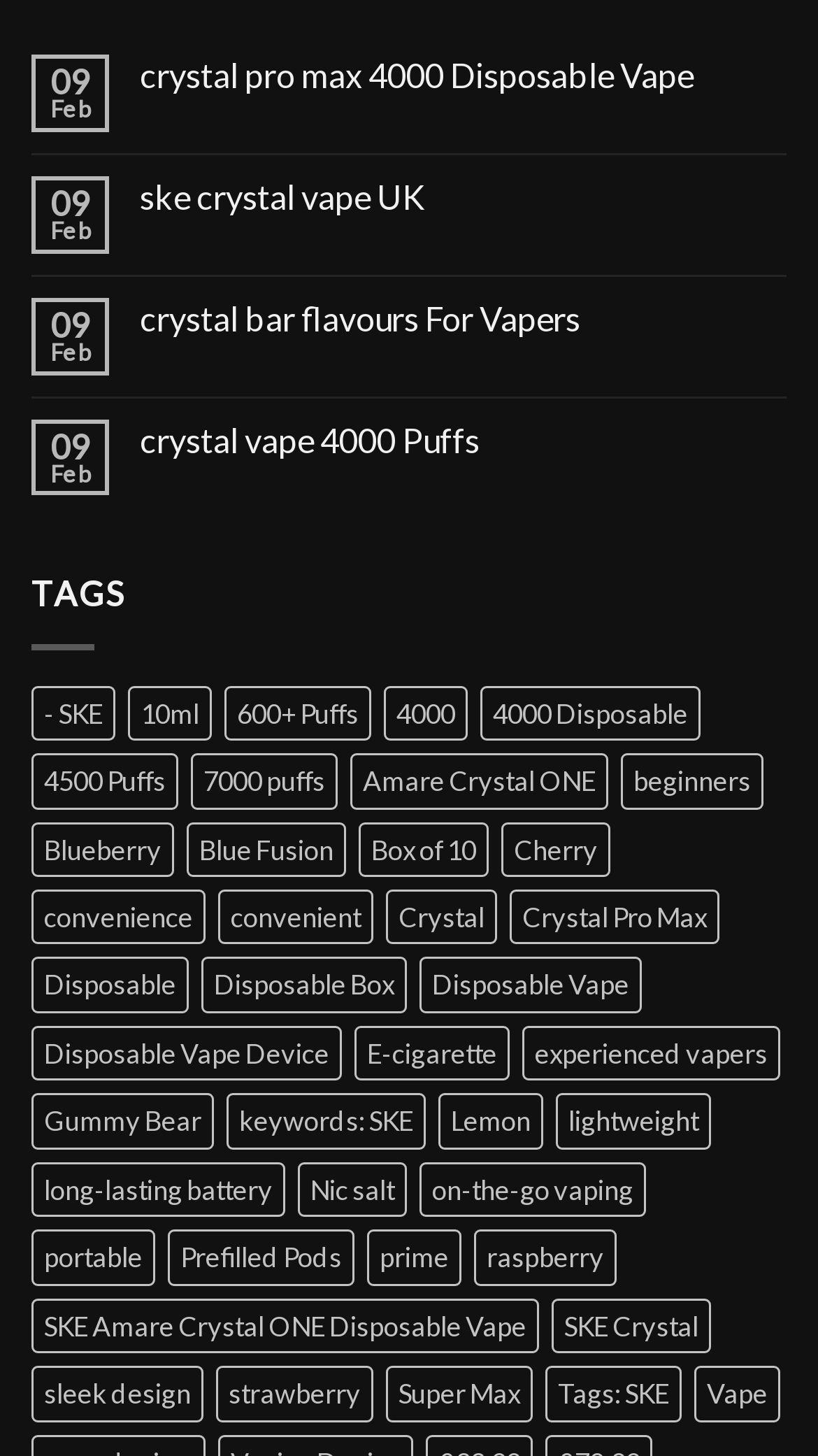Please determine the bounding box coordinates of the section I need to click to accomplish this instruction: "Browse 'crystal vape 4000 Puffs'".

[0.171, 0.288, 0.962, 0.315]